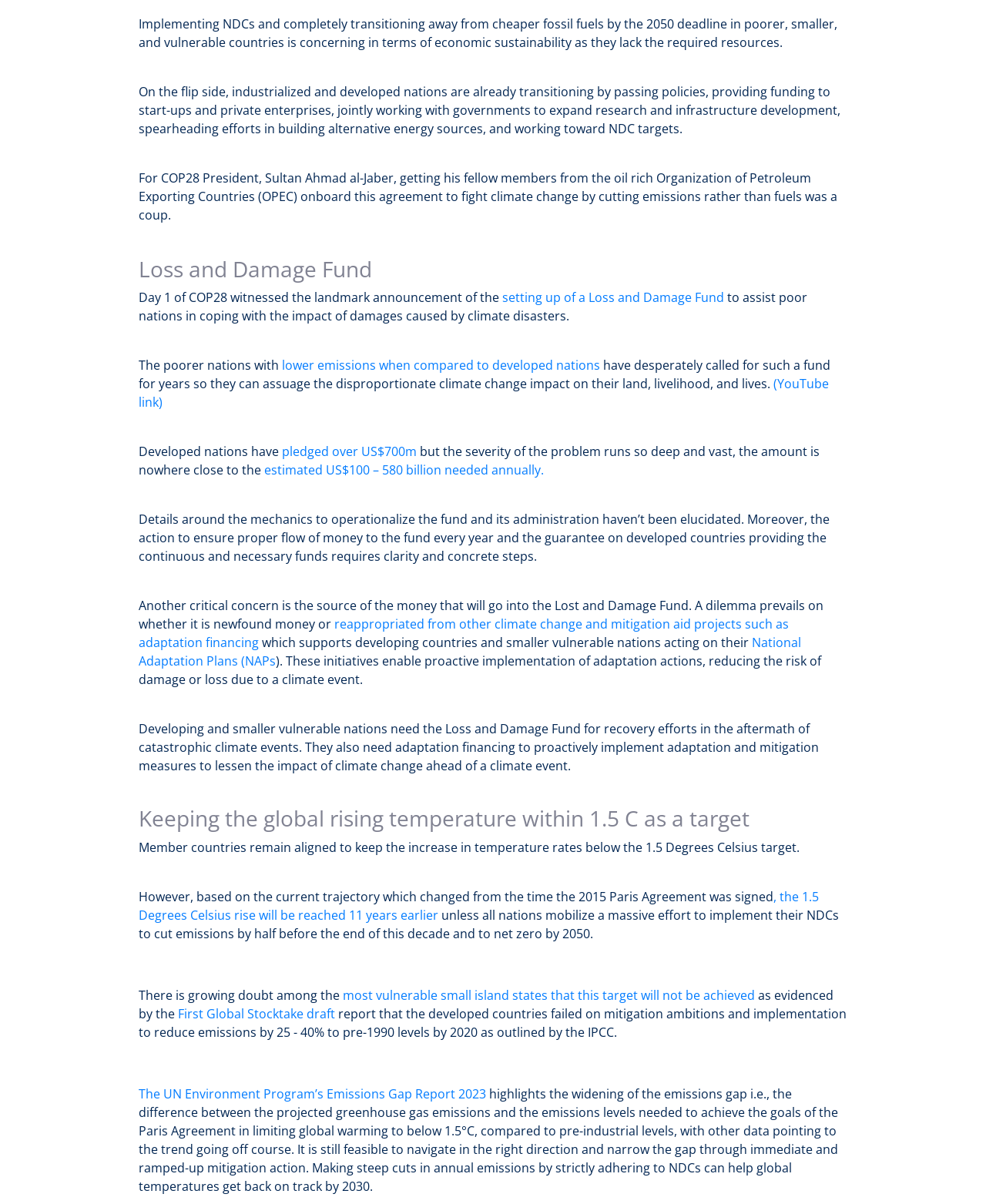What is the estimated annual cost to achieve the goals of the Paris Agreement?
Refer to the image and give a detailed answer to the question.

The estimated annual cost to achieve the goals of the Paris Agreement is US$100 – 580 billion, as stated in the sentence 'estimated US$100 – 580 billion needed annually'.